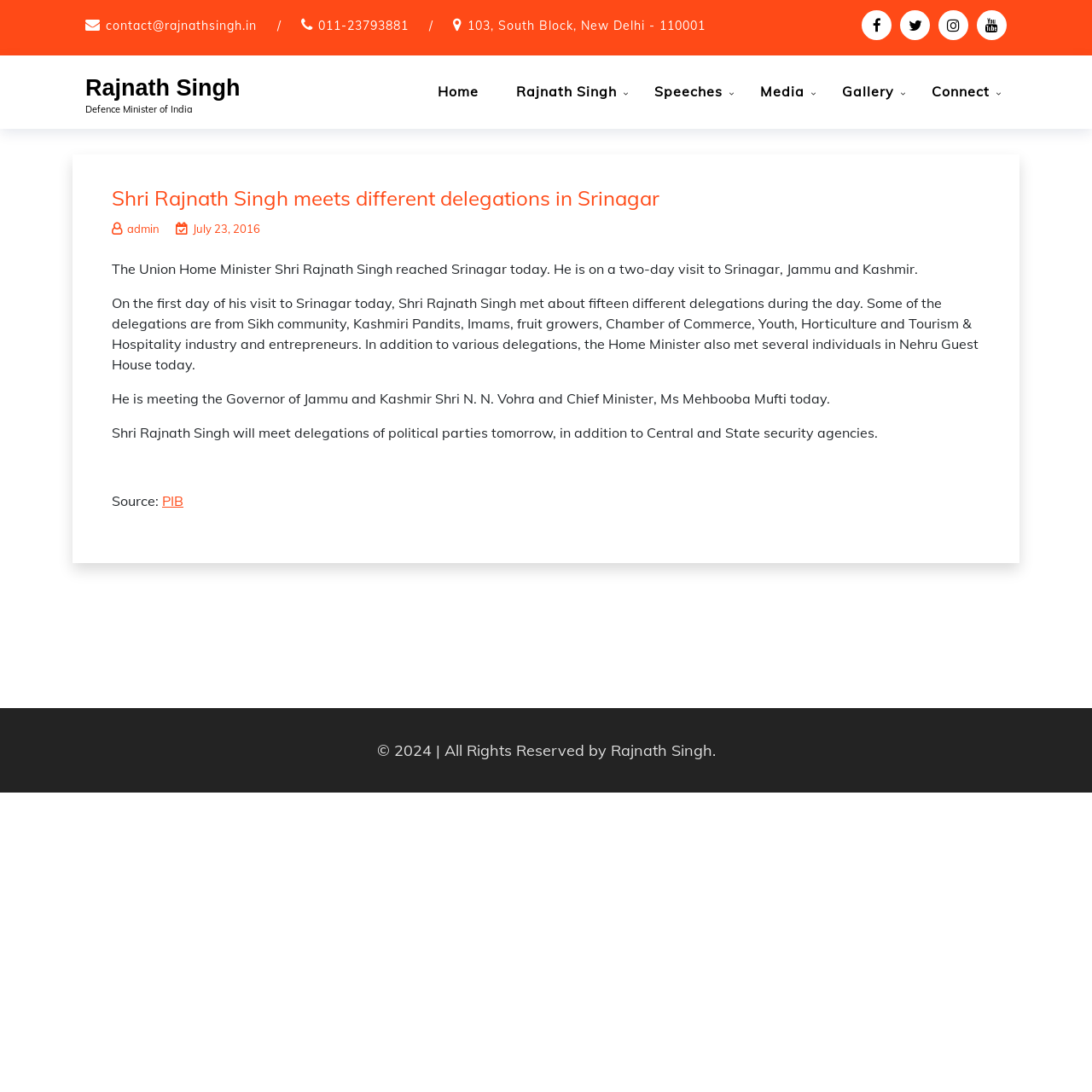Please identify the bounding box coordinates for the region that you need to click to follow this instruction: "Visit Home page".

[0.385, 0.066, 0.454, 0.101]